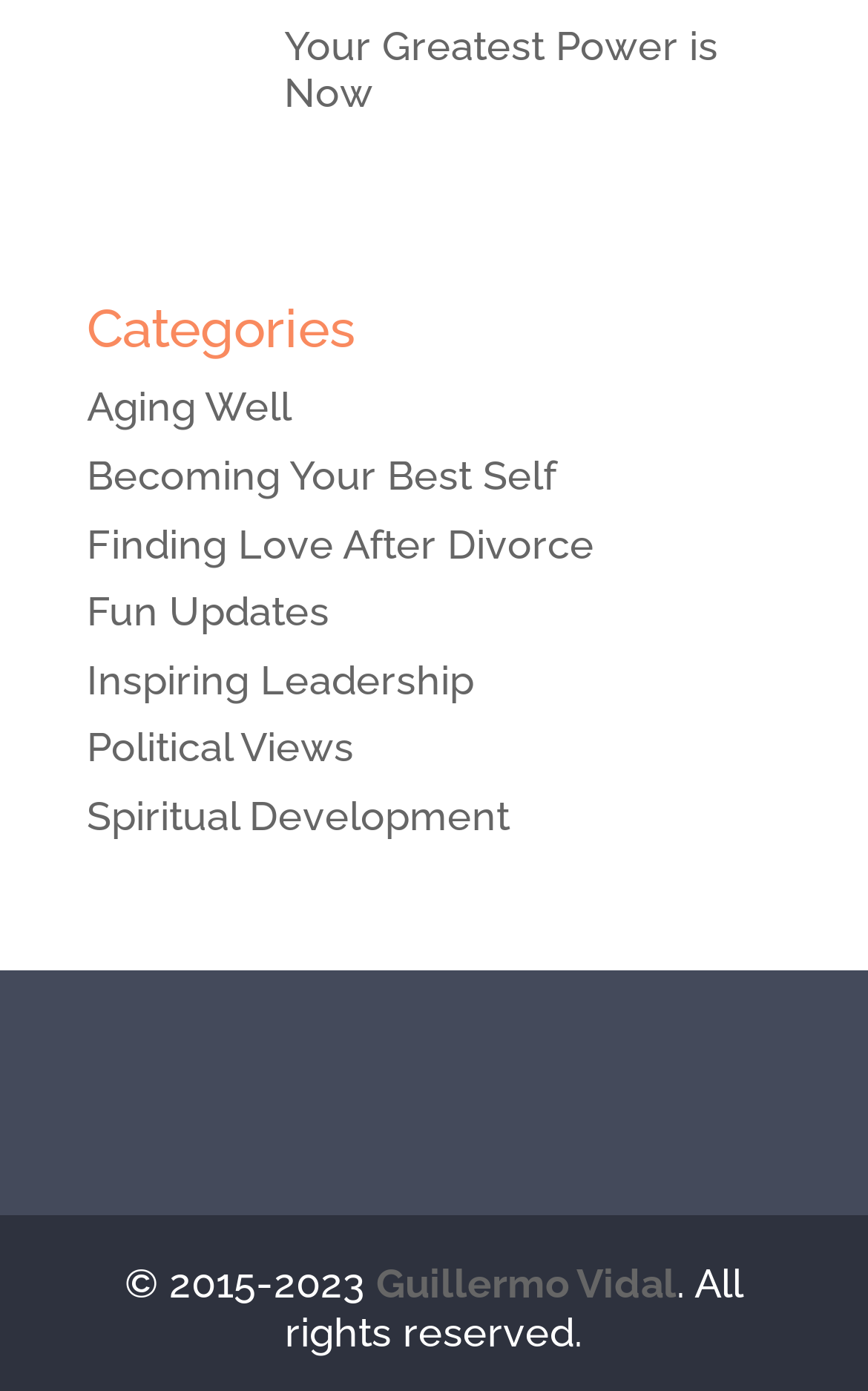Please identify the bounding box coordinates of the element's region that needs to be clicked to fulfill the following instruction: "Read 'Inspiring Leadership' article". The bounding box coordinates should consist of four float numbers between 0 and 1, i.e., [left, top, right, bottom].

[0.1, 0.472, 0.546, 0.505]